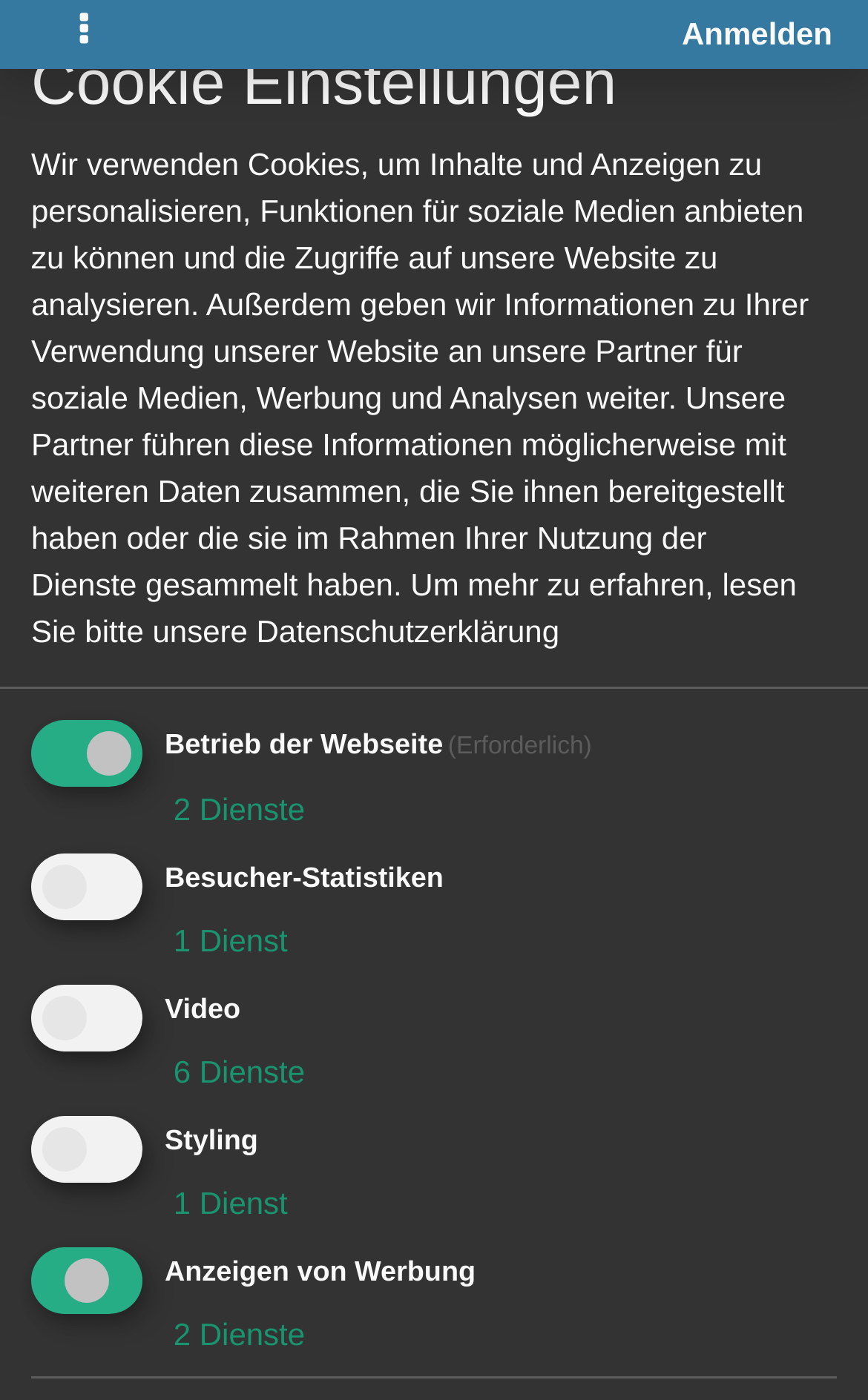Can you pinpoint the bounding box coordinates for the clickable element required for this instruction: "Toggle navigation"? The coordinates should be four float numbers between 0 and 1, i.e., [left, top, right, bottom].

[0.041, 0.0, 0.154, 0.048]